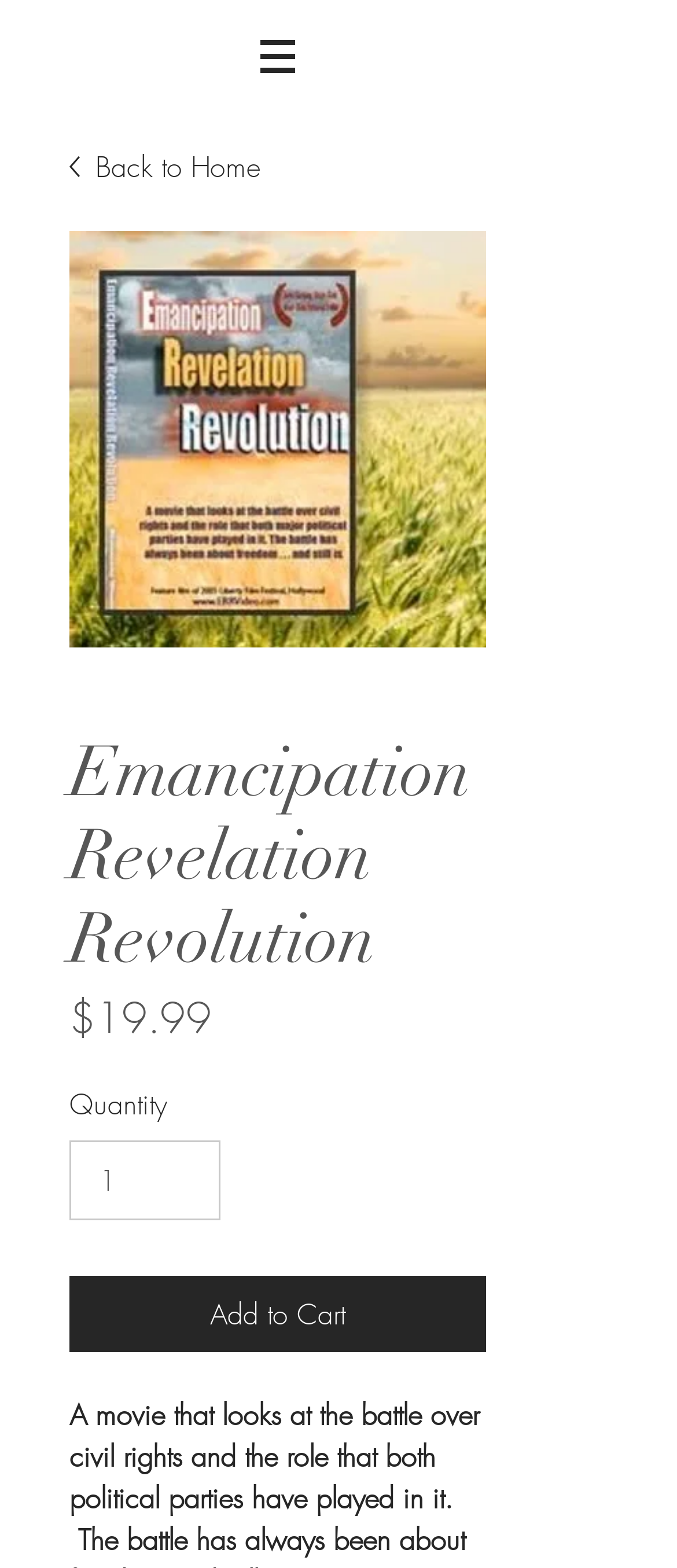What is the purpose of the button with the text 'Add to Cart'?
Based on the screenshot, answer the question with a single word or phrase.

To add the item to the cart